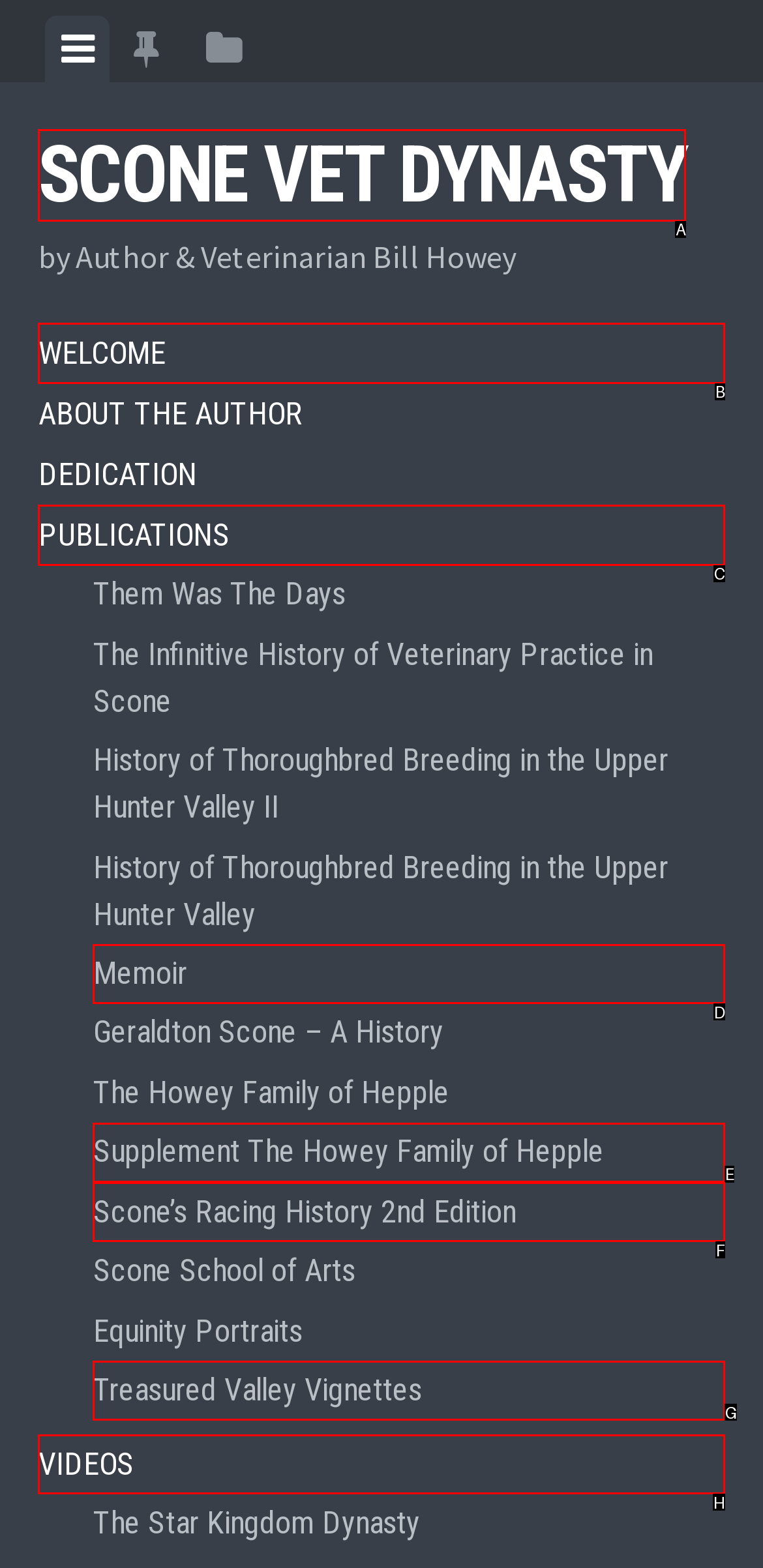Point out the option that needs to be clicked to fulfill the following instruction: Watch videos
Answer with the letter of the appropriate choice from the listed options.

H